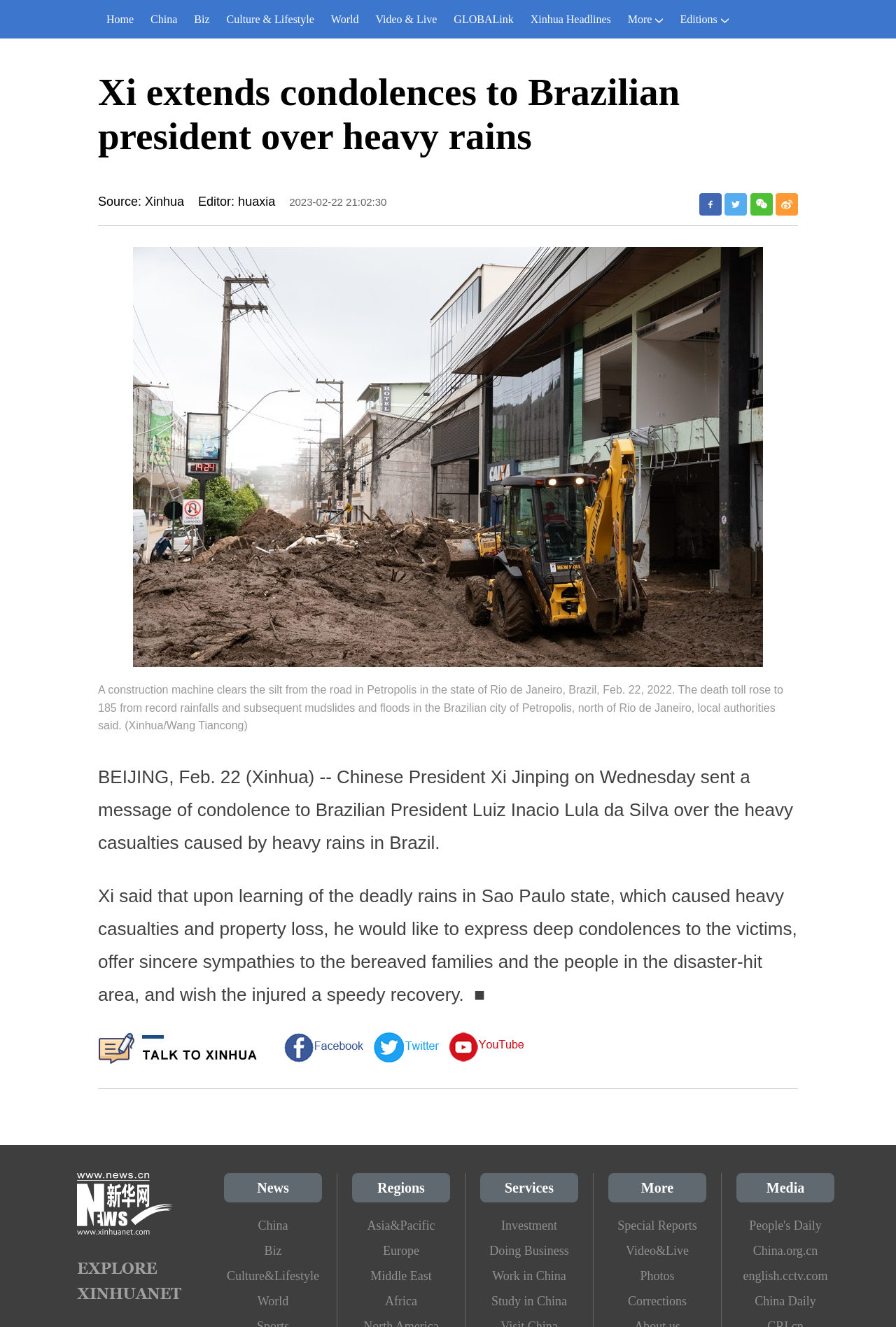Identify the bounding box coordinates of the clickable region necessary to fulfill the following instruction: "Read news about technology". The bounding box coordinates should be four float numbers between 0 and 1, i.e., [left, top, right, bottom].

None